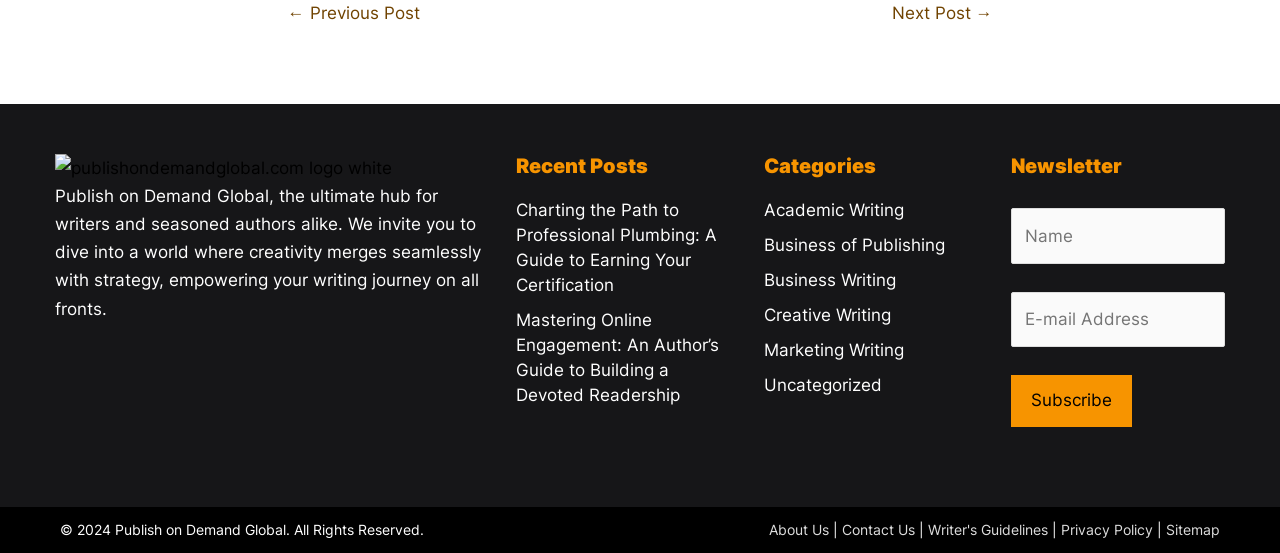Answer the question with a brief word or phrase:
What is the logo of the website?

Publish on Demand Global logo